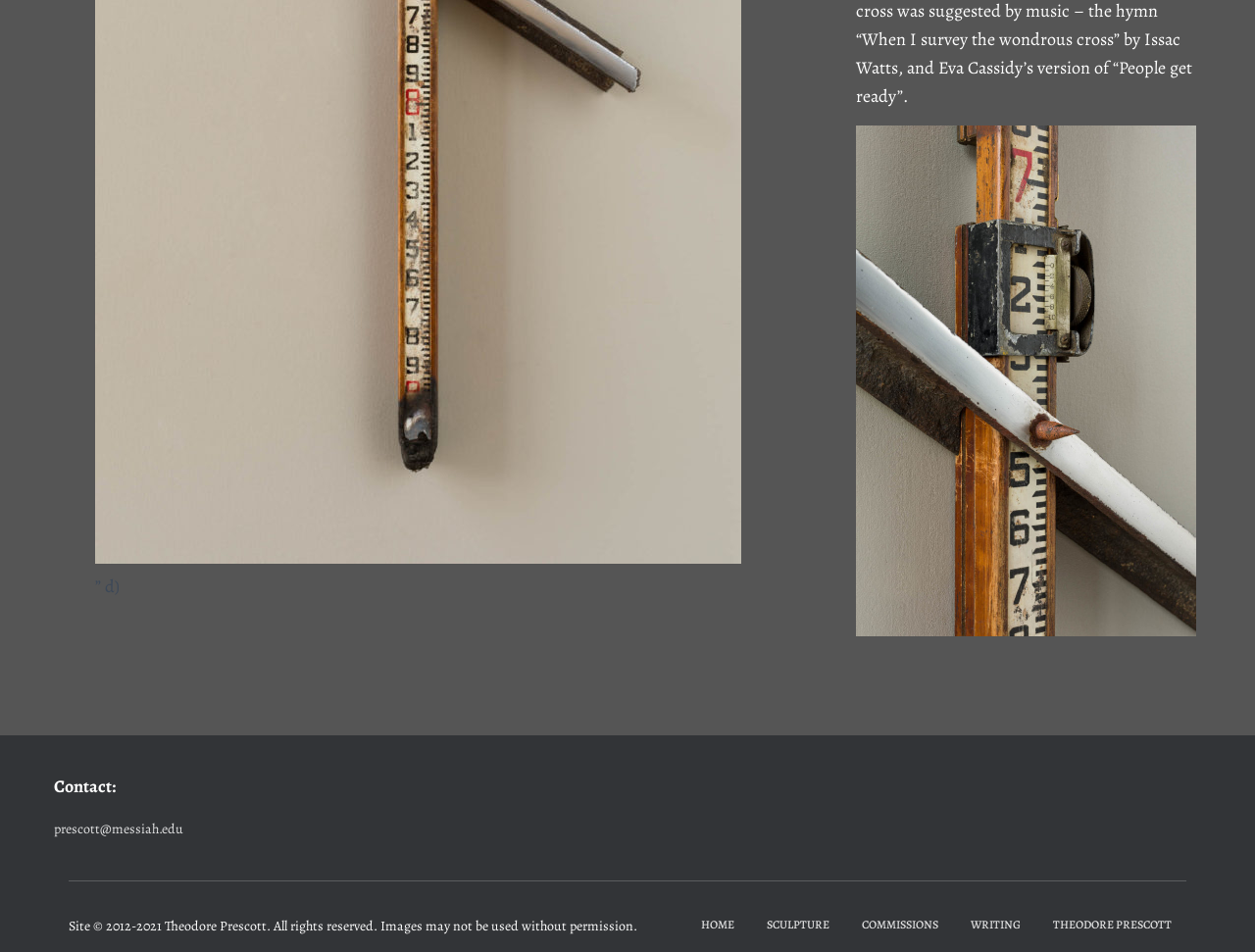Determine the bounding box coordinates of the UI element described by: "Commissions".

[0.675, 0.927, 0.759, 0.978]